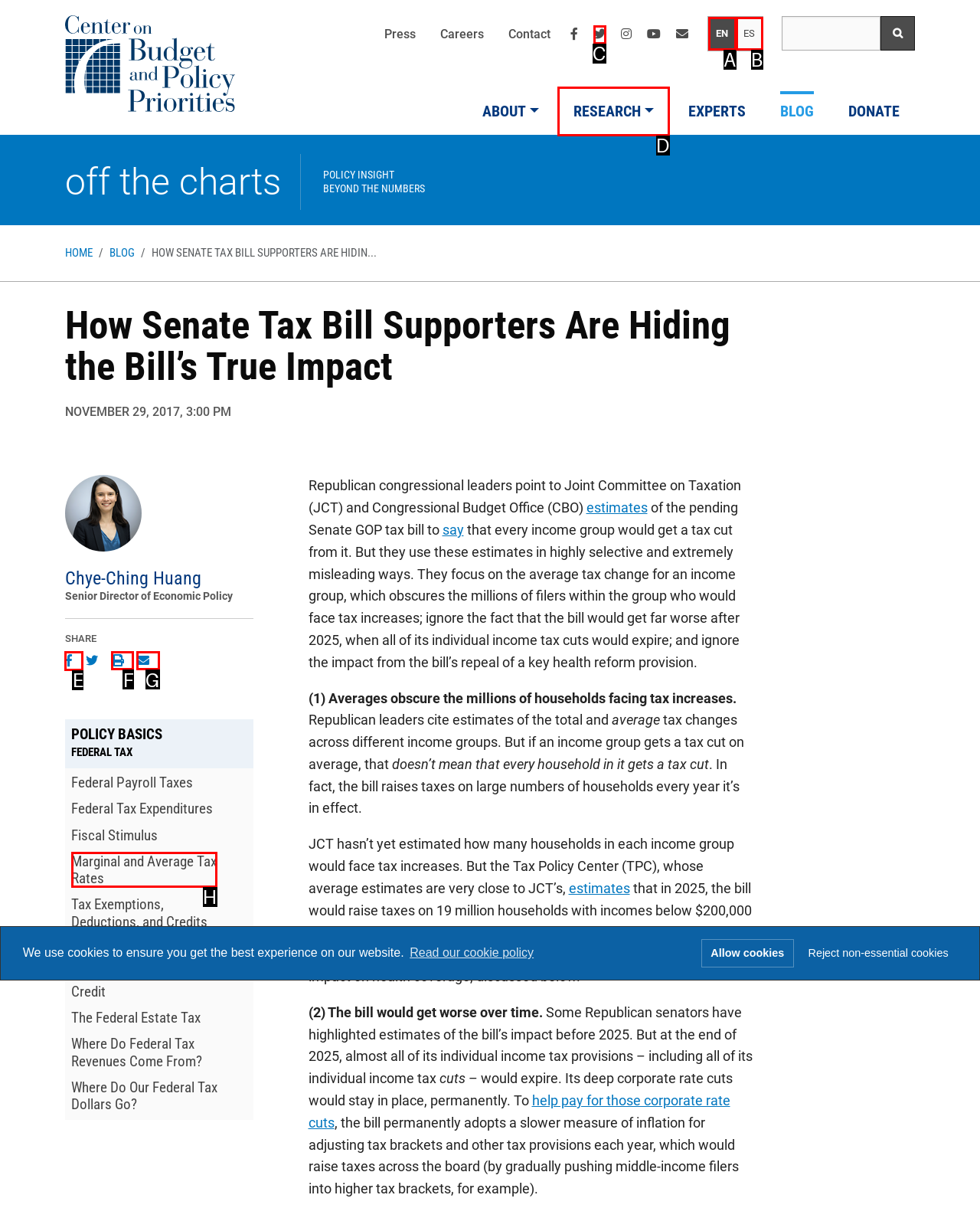Select the letter of the option that should be clicked to achieve the specified task: Share the article on Facebook. Respond with just the letter.

E